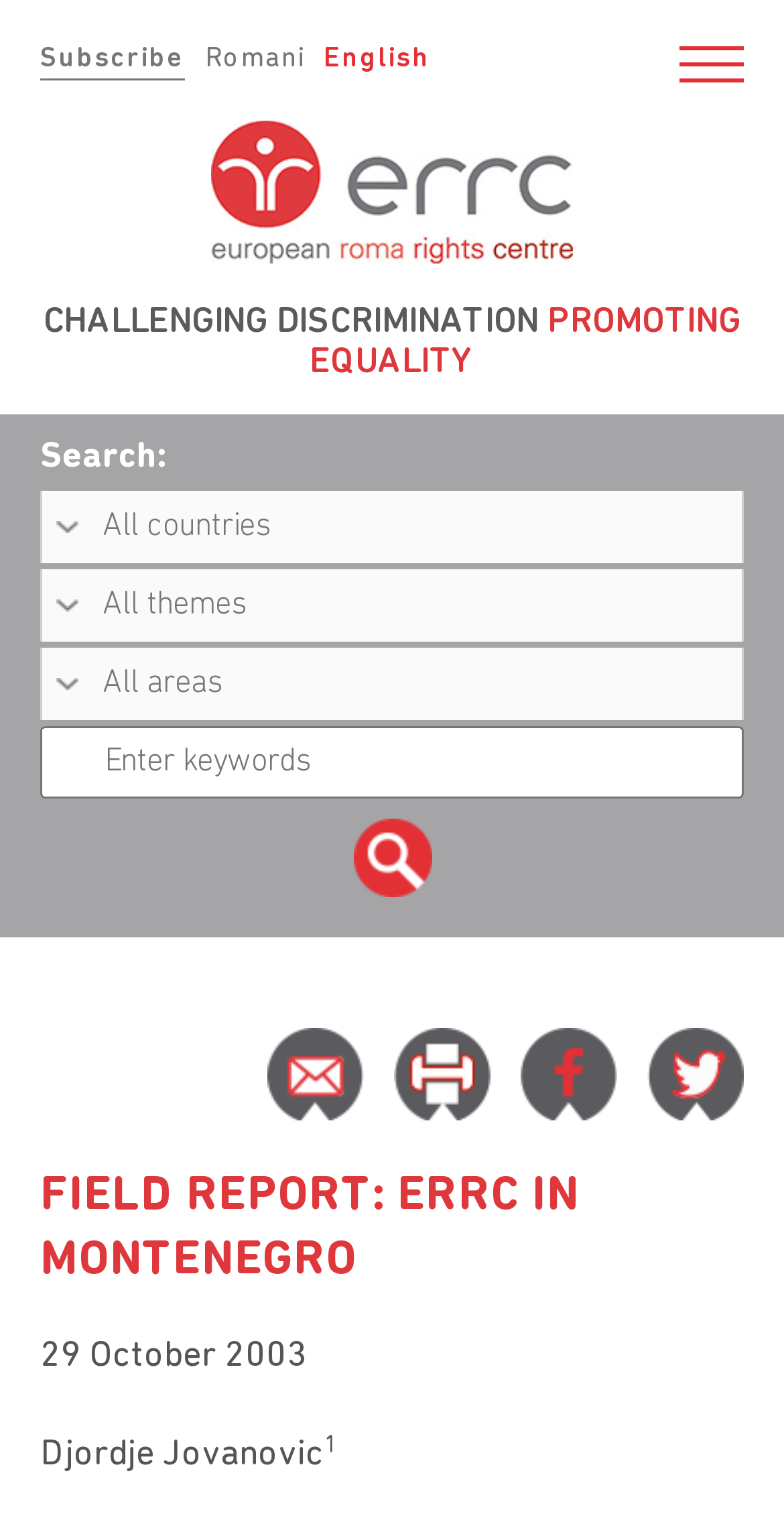Predict the bounding box for the UI component with the following description: "name="keyword" placeholder="Enter keywords"".

[0.051, 0.478, 0.949, 0.526]